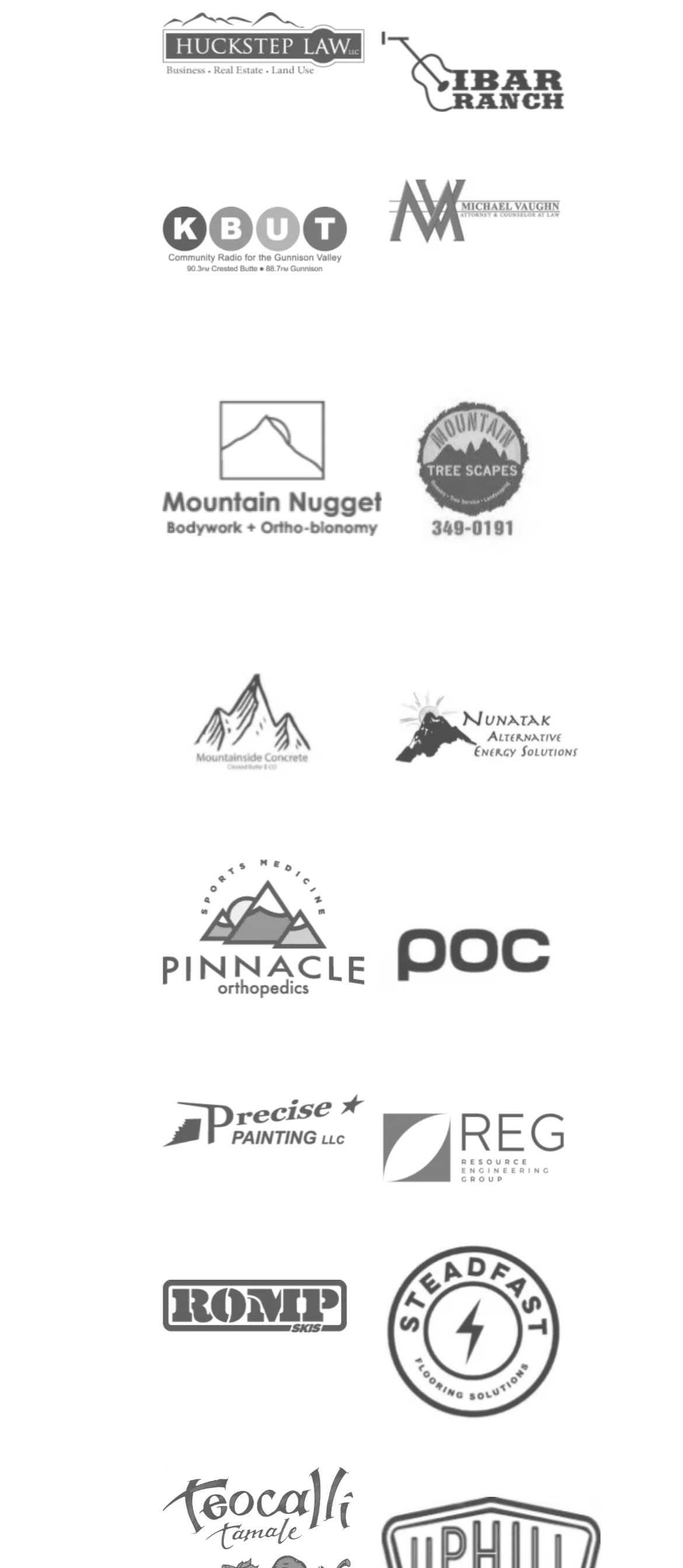What is the name of the image associated with the 'Mountain Nugget Bodyworks' link?
Using the visual information, respond with a single word or phrase.

Mountain Nugget Bodyworks